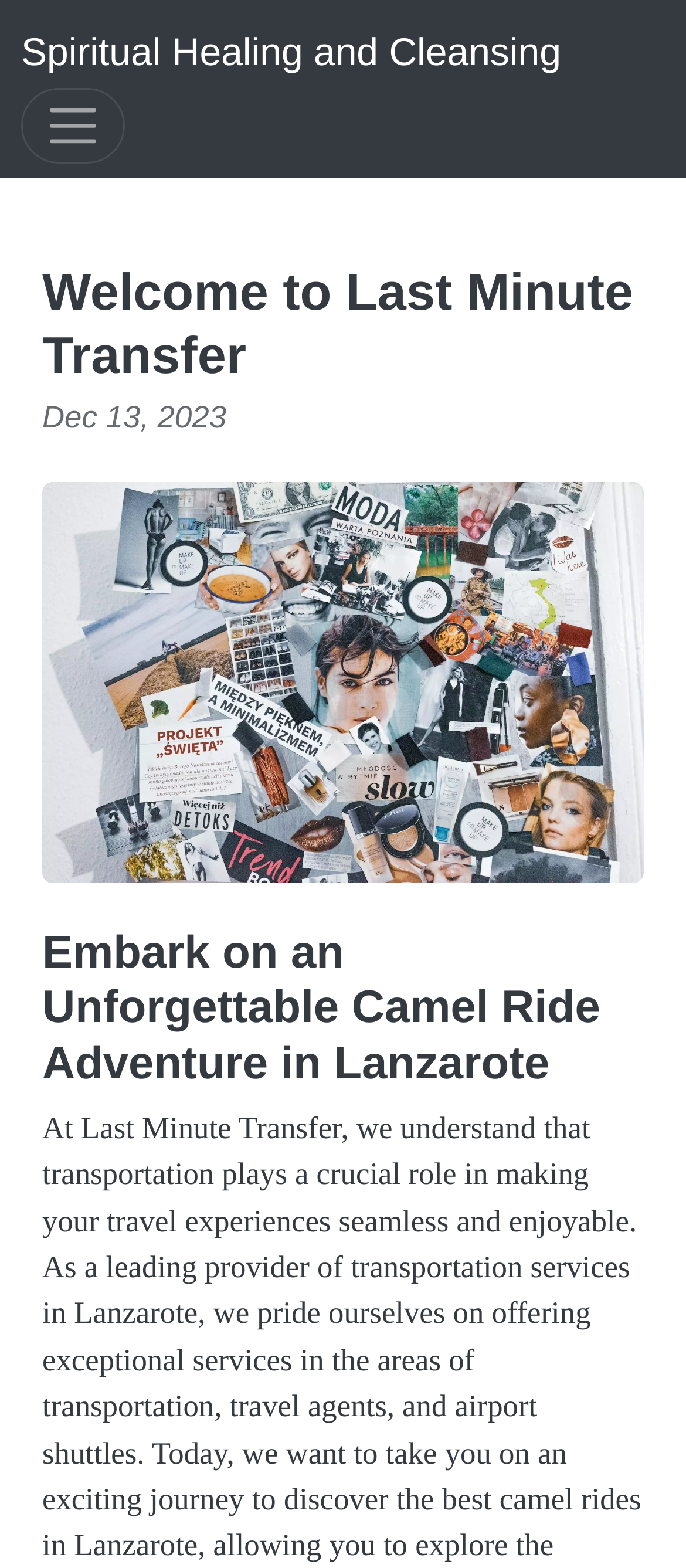Please provide the bounding box coordinates for the UI element as described: "aria-label="Toggle navigation"". The coordinates must be four floats between 0 and 1, represented as [left, top, right, bottom].

[0.031, 0.057, 0.182, 0.105]